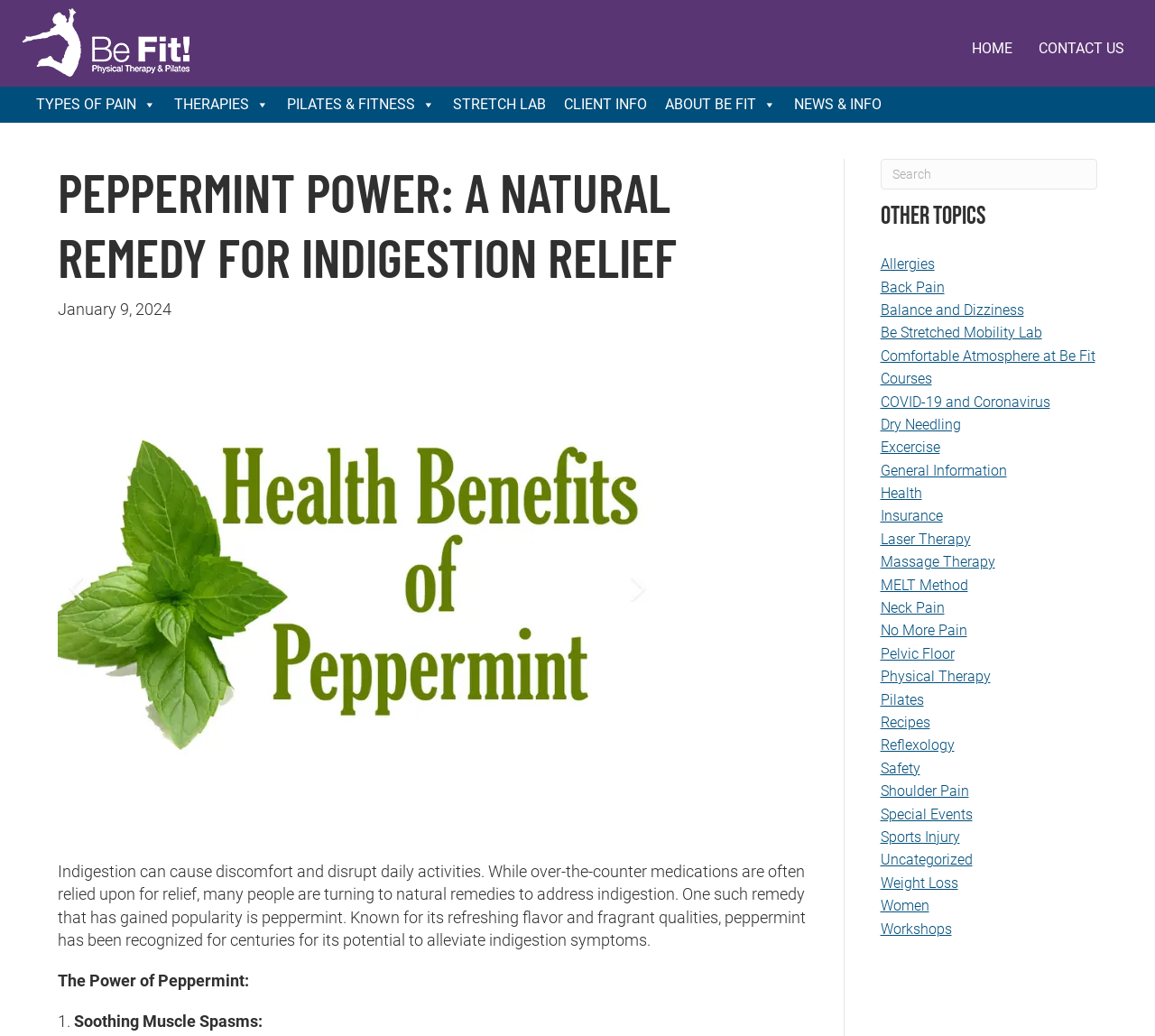Kindly determine the bounding box coordinates for the area that needs to be clicked to execute this instruction: "Explore 'OTHER TOPICS'".

[0.762, 0.192, 0.95, 0.226]